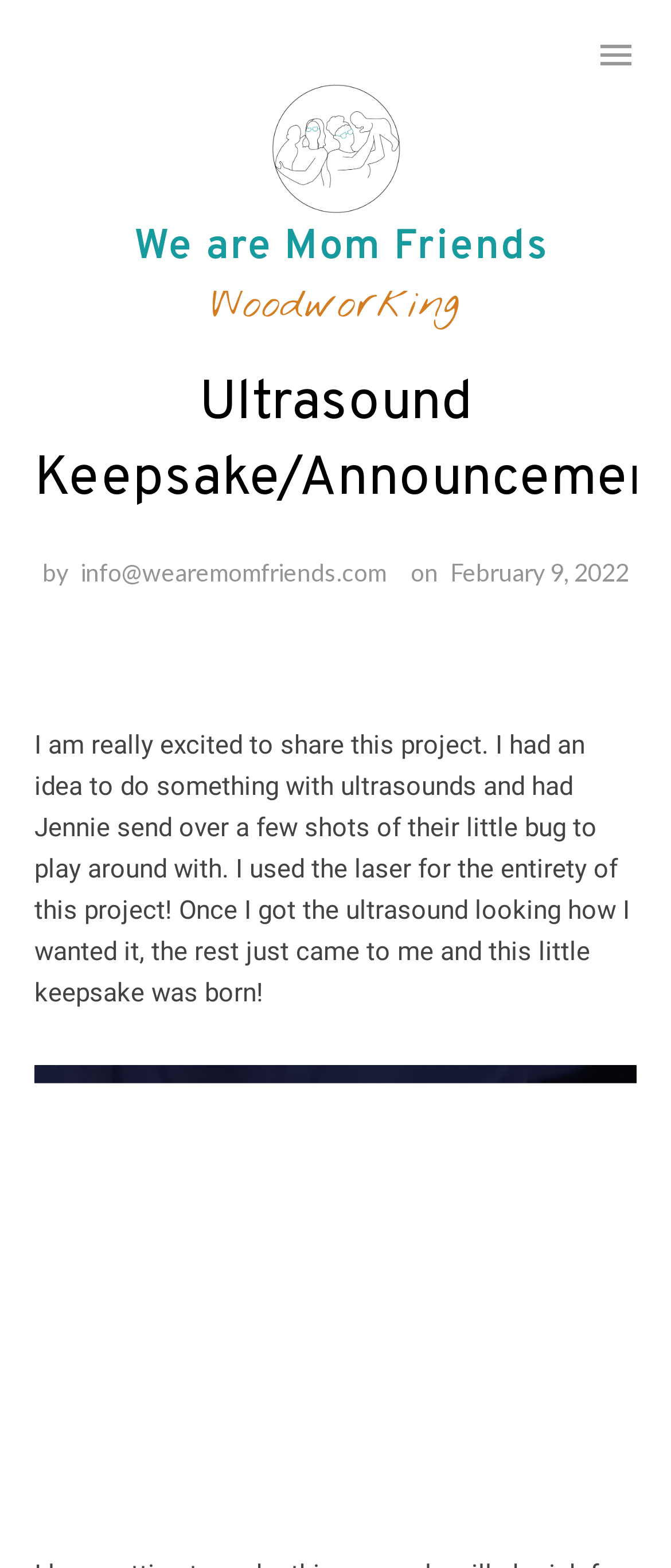Illustrate the webpage's structure and main components comprehensively.

The webpage is about a project called "Ultrasound Keepsake/Announcement" by We are Mom Friends. At the top, there is a link to the website's homepage, "We are Mom Friends", and a button with an icon to expand the primary menu. 

Below the top section, there is a header with several links to different categories, including "Chloe's Projects", "Laser Engraved", "Projects", and "Woodworking". The title "Ultrasound Keepsake/Announcement" is prominently displayed in the center of the header.

Under the header, there is a section with text that describes the project. The text explains that the author is excited to share the project, which involves working with ultrasounds and laser engraving. The author mentions that they had an idea and received images of a baby from Jennie to work with.

To the right of the text, there is a section with the author's information, including their email address and the date the project was posted, February 9, 2022.

Below the text and author information, there is a large figure or image that takes up most of the page. The image appears to be related to the ultrasound keepsake project, but its exact content is not specified.